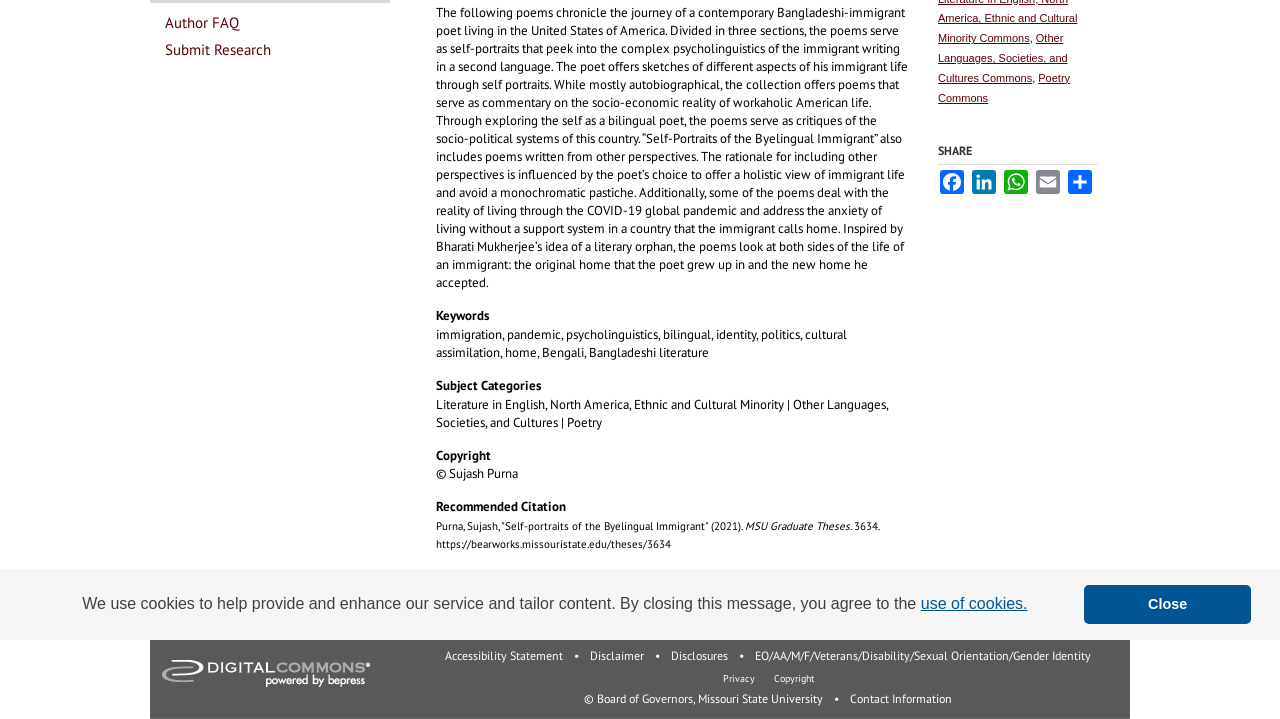Find the bounding box coordinates for the HTML element described in this sentence: "Elsevier - Digital Commons". Provide the coordinates as four float numbers between 0 and 1, in the format [left, top, right, bottom].

[0.117, 0.876, 0.305, 0.999]